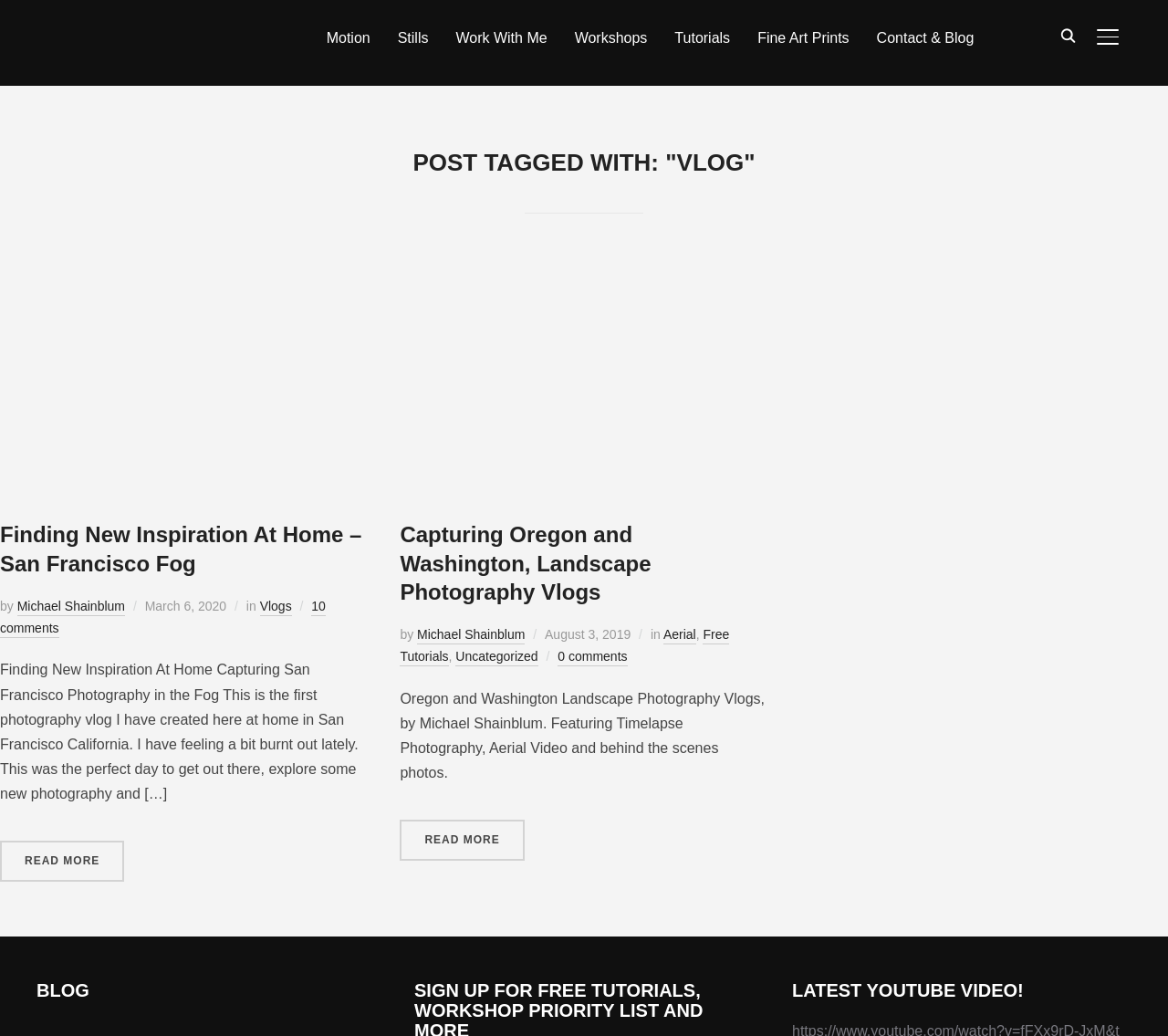Identify the bounding box of the HTML element described here: "Aerial". Provide the coordinates as four float numbers between 0 and 1: [left, top, right, bottom].

[0.568, 0.605, 0.596, 0.622]